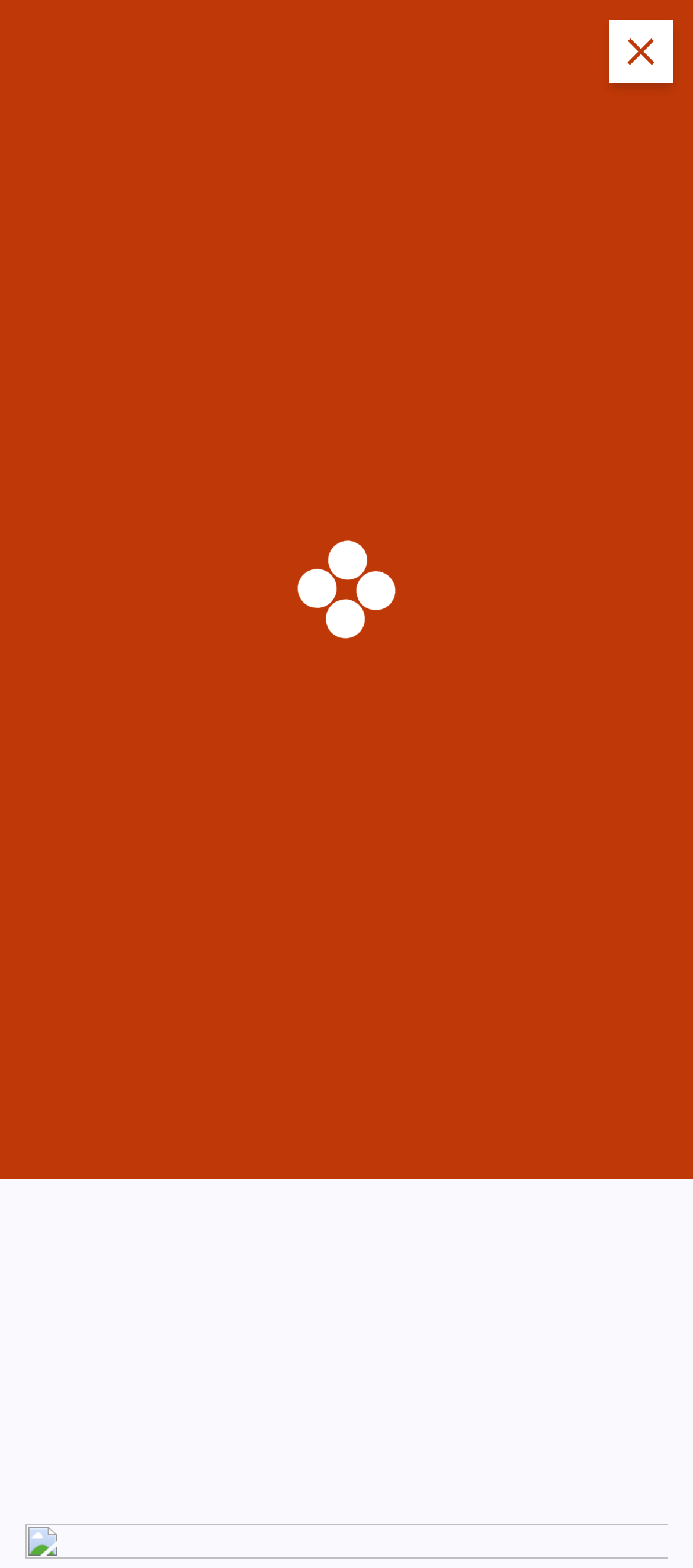Extract the bounding box coordinates for the described element: "Business". The coordinates should be represented as four float numbers between 0 and 1: [left, top, right, bottom].

[0.283, 0.605, 0.424, 0.622]